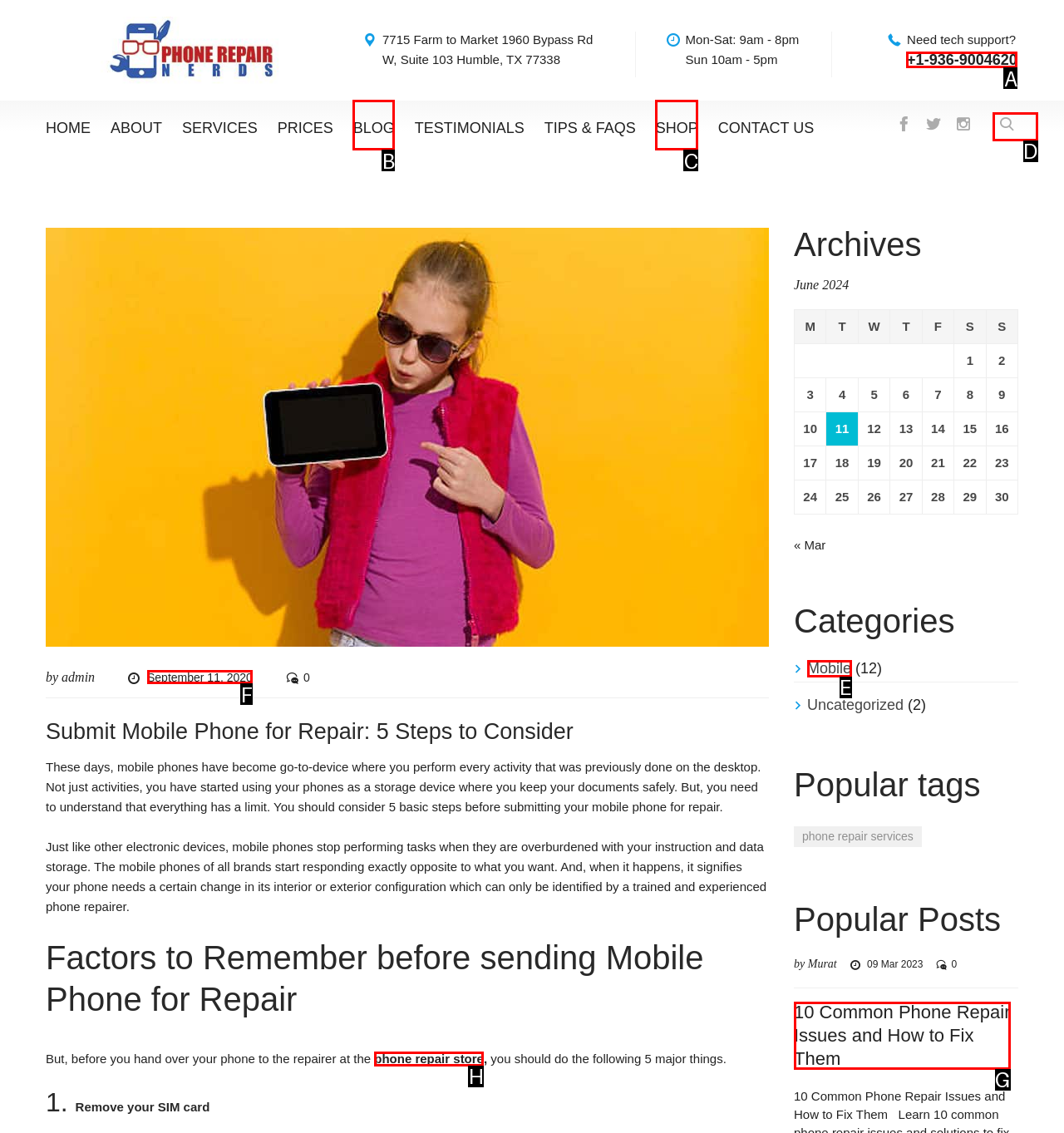Determine the letter of the element to click to accomplish this task: Visit About US page. Respond with the letter.

None